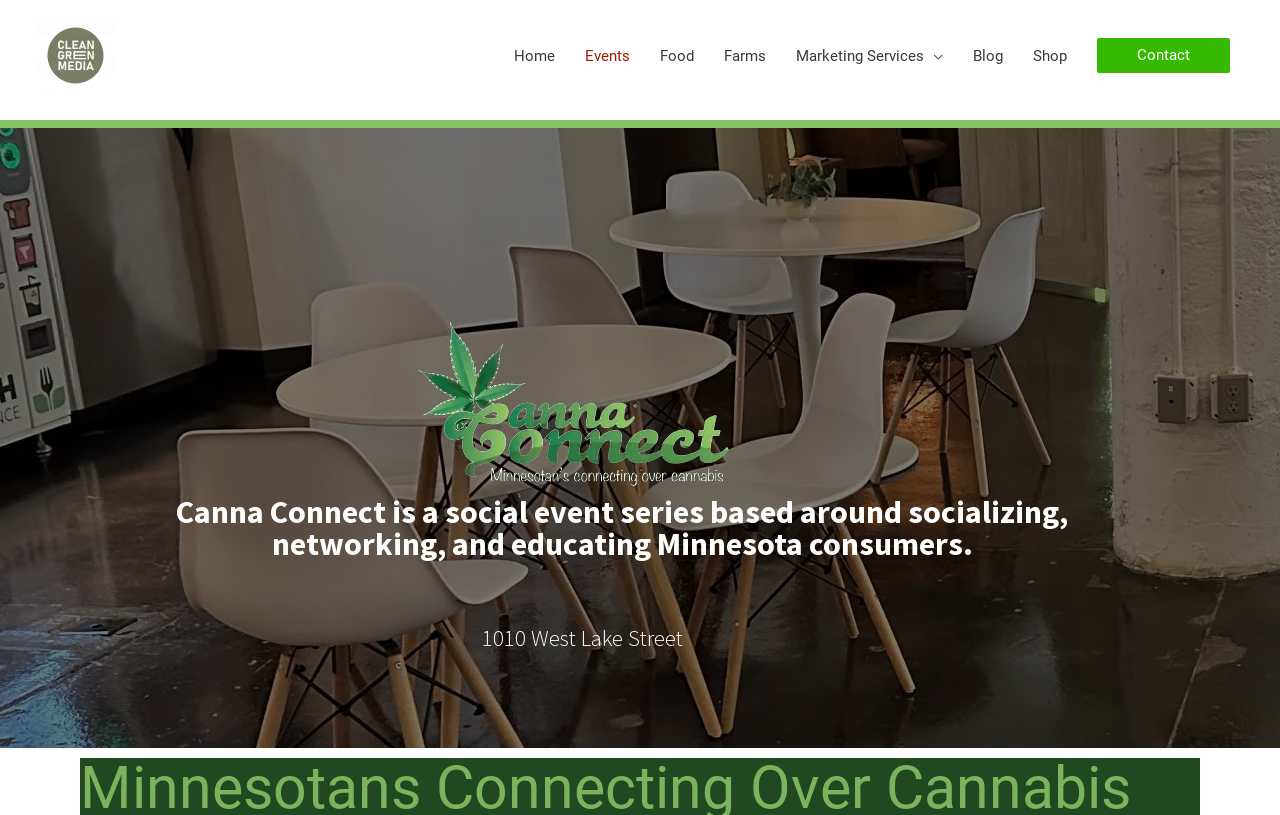Please locate the bounding box coordinates of the region I need to click to follow this instruction: "go to Home".

[0.39, 0.031, 0.445, 0.105]